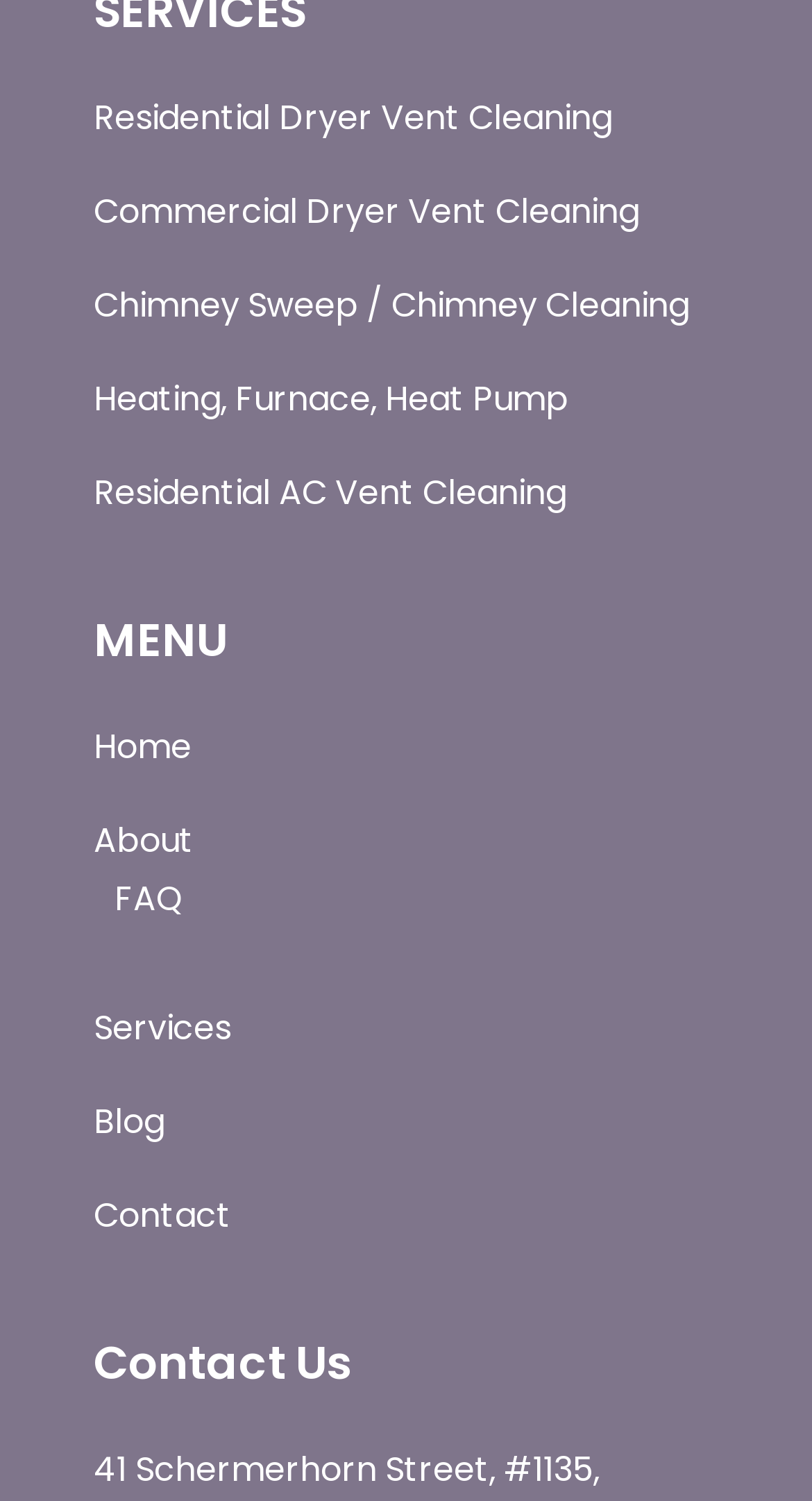Please provide a brief answer to the following inquiry using a single word or phrase:
How many main menu items are there?

8